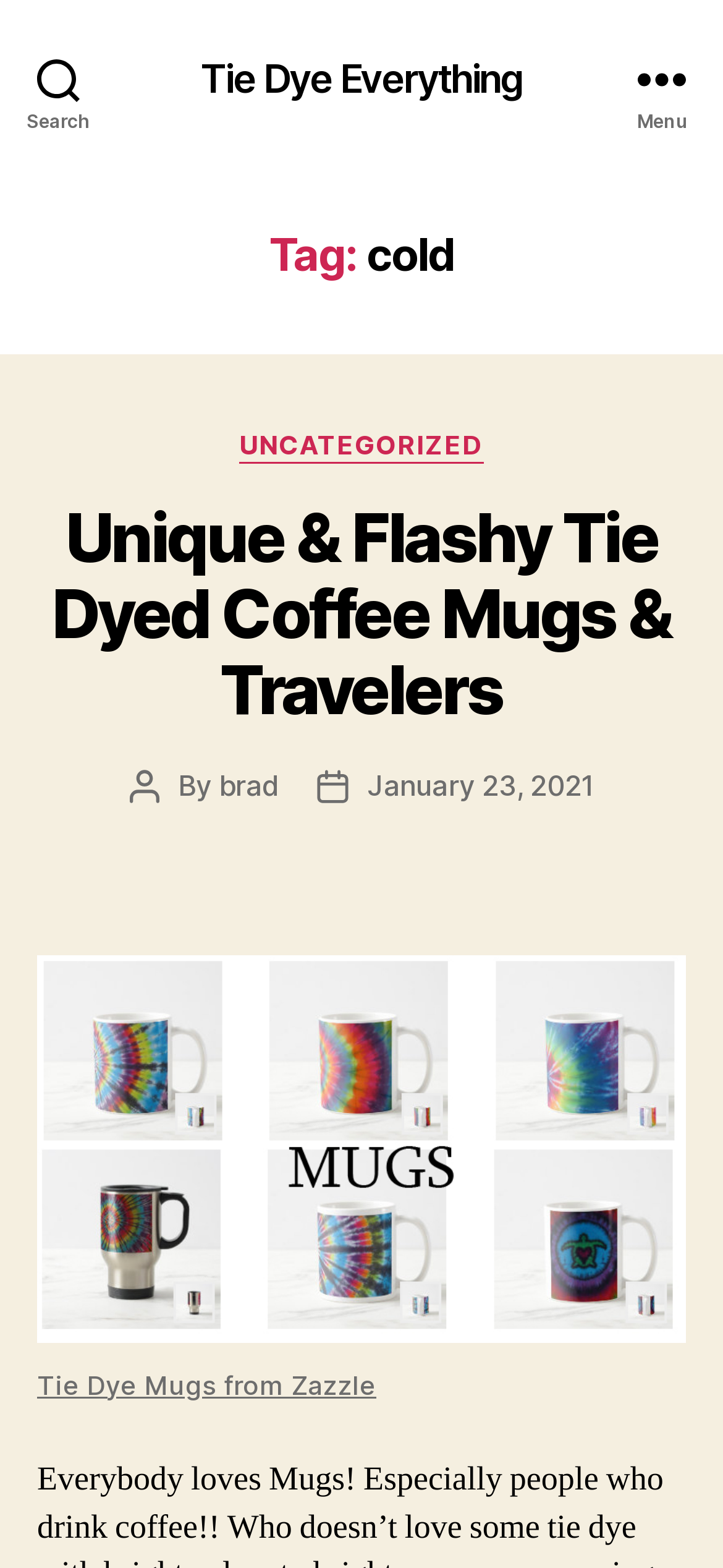Please find the bounding box coordinates for the clickable element needed to perform this instruction: "Read the post by brad".

[0.303, 0.49, 0.388, 0.512]